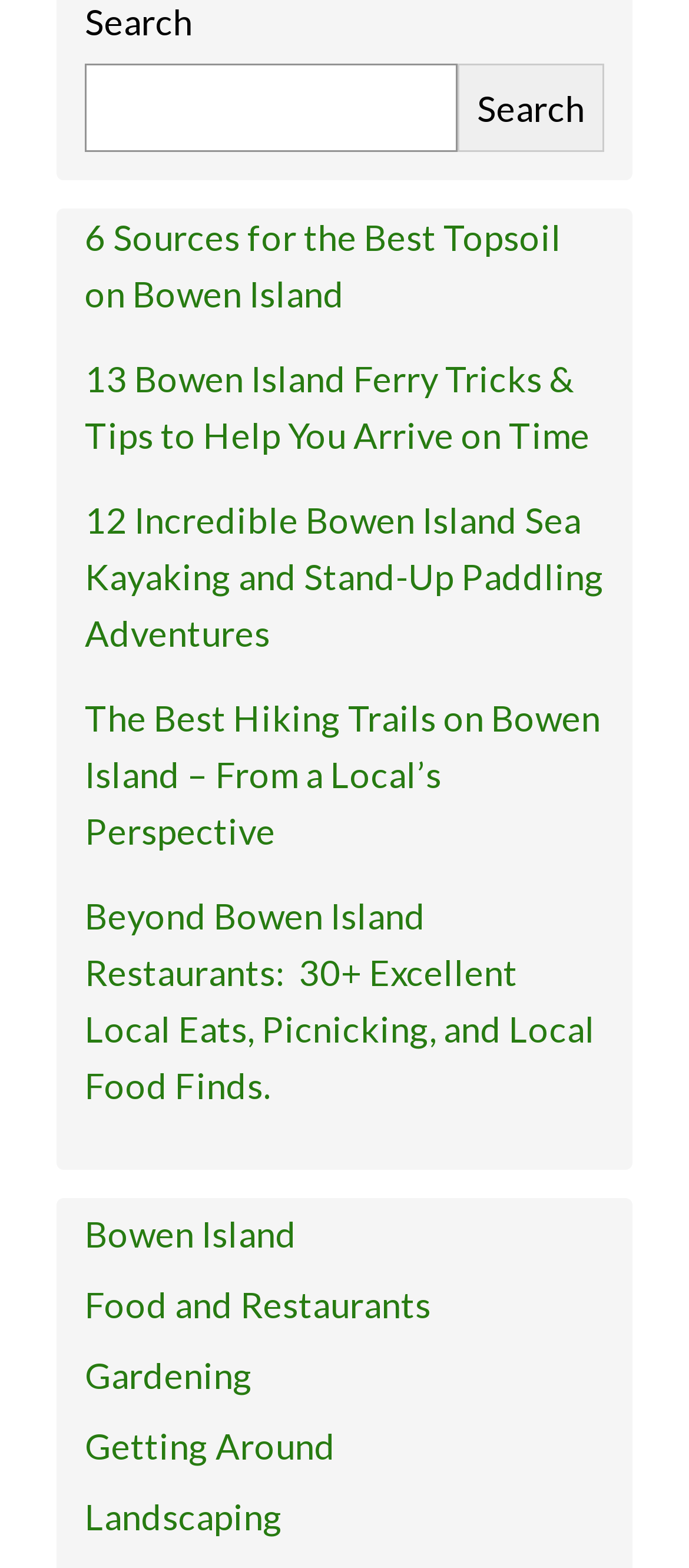Find the bounding box coordinates of the clickable area required to complete the following action: "Read about topsoil on Bowen Island".

[0.123, 0.137, 0.815, 0.201]